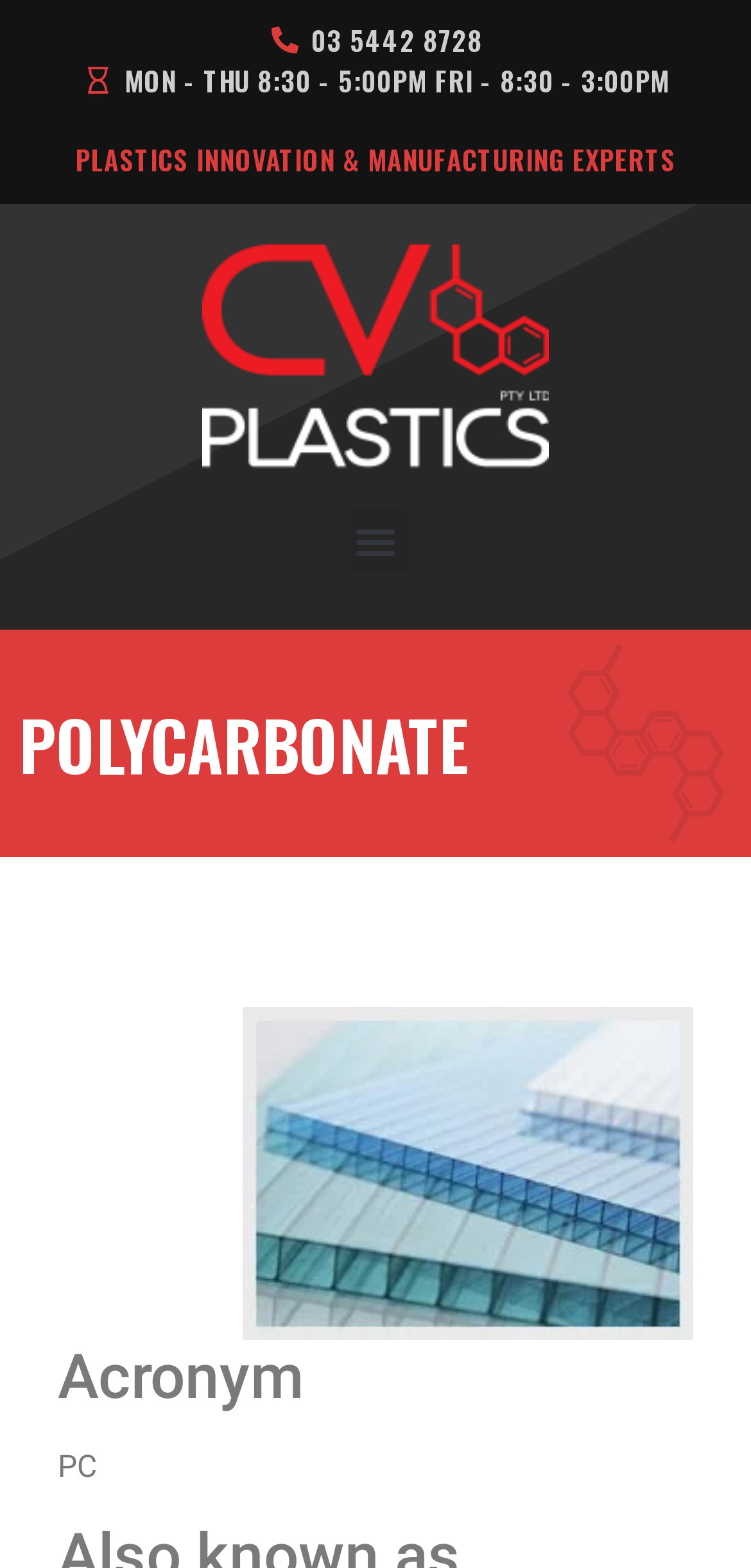Offer a detailed account of what is visible on the webpage.

The webpage is about Polycarbonate, a type of plastic material, and is provided by CV Plastics Pty Ltd. At the top left of the page, there is a phone number "03 5442 8728" and a text "MON - THU 8:30 - 5:00PM FRI - 8:30 - 3:00PM" indicating the business hours. 

To the right of the phone number, there is a logo of CV Plastics, which is an image. Below the logo, there is a heading "PLASTICS INNOVATION & MANUFACTURING EXPERTS" that spans almost the entire width of the page. 

On the top right, there is a button labeled "Menu Toggle" that is not expanded. Below this button, there is a large heading "POLYCARBONATE" that occupies most of the page width. 

Further down, there is a subheading "Acronym" followed by the text "PC". The webpage also provides some basic properties of Polycarbonate, mentioning that it is also known as Lexan or Plexiglas, and that it is similar to Acrylic but tougher and more impact-resistant, although less clear and more prone to scratching, with good thermal properties.